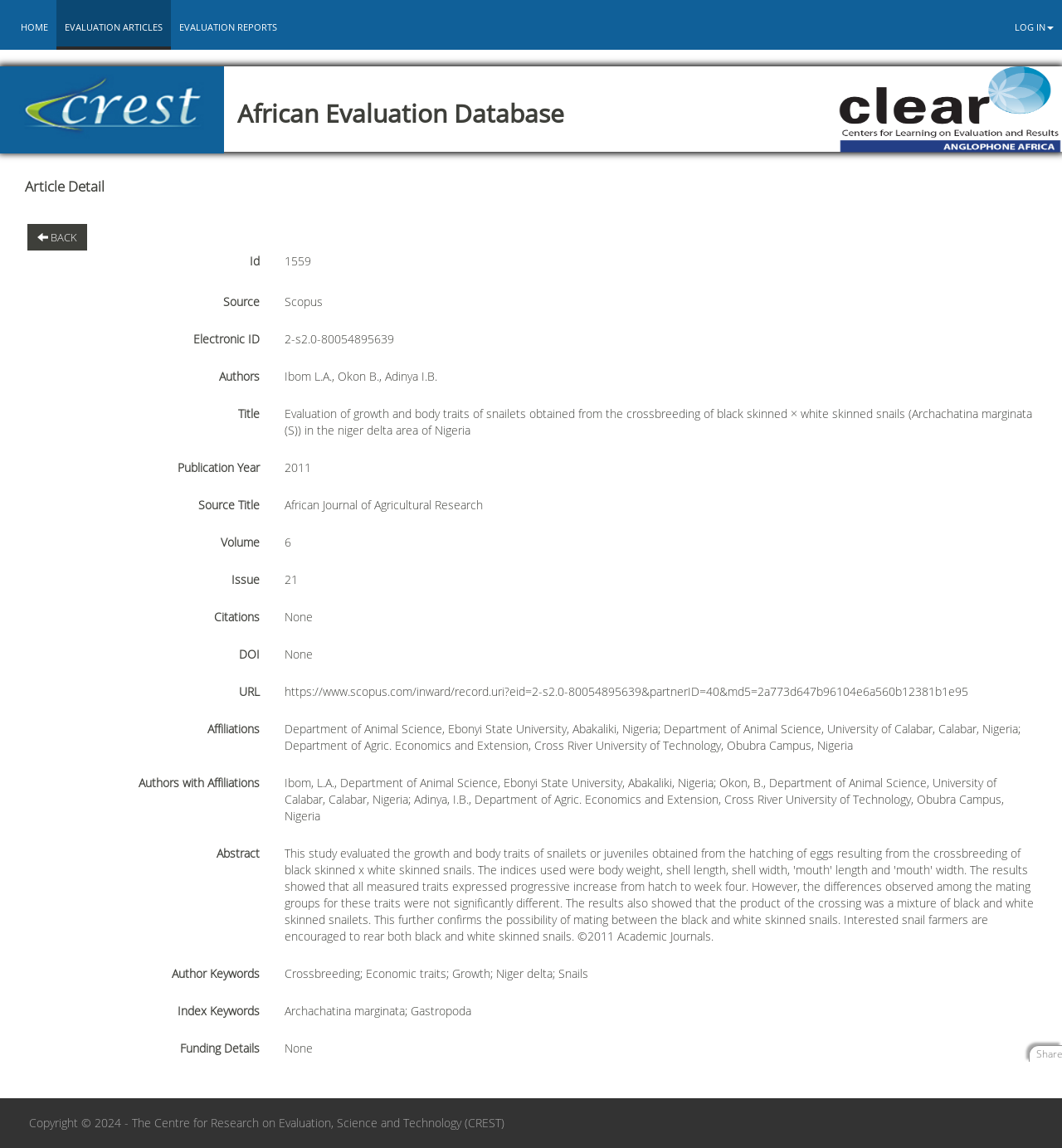What is the DOI of the article?
Based on the image, answer the question with as much detail as possible.

The DOI of the article can be found in the 'DOI' section, which is located below the 'URL' section. However, the DOI is not provided, and it is displayed as 'None'.